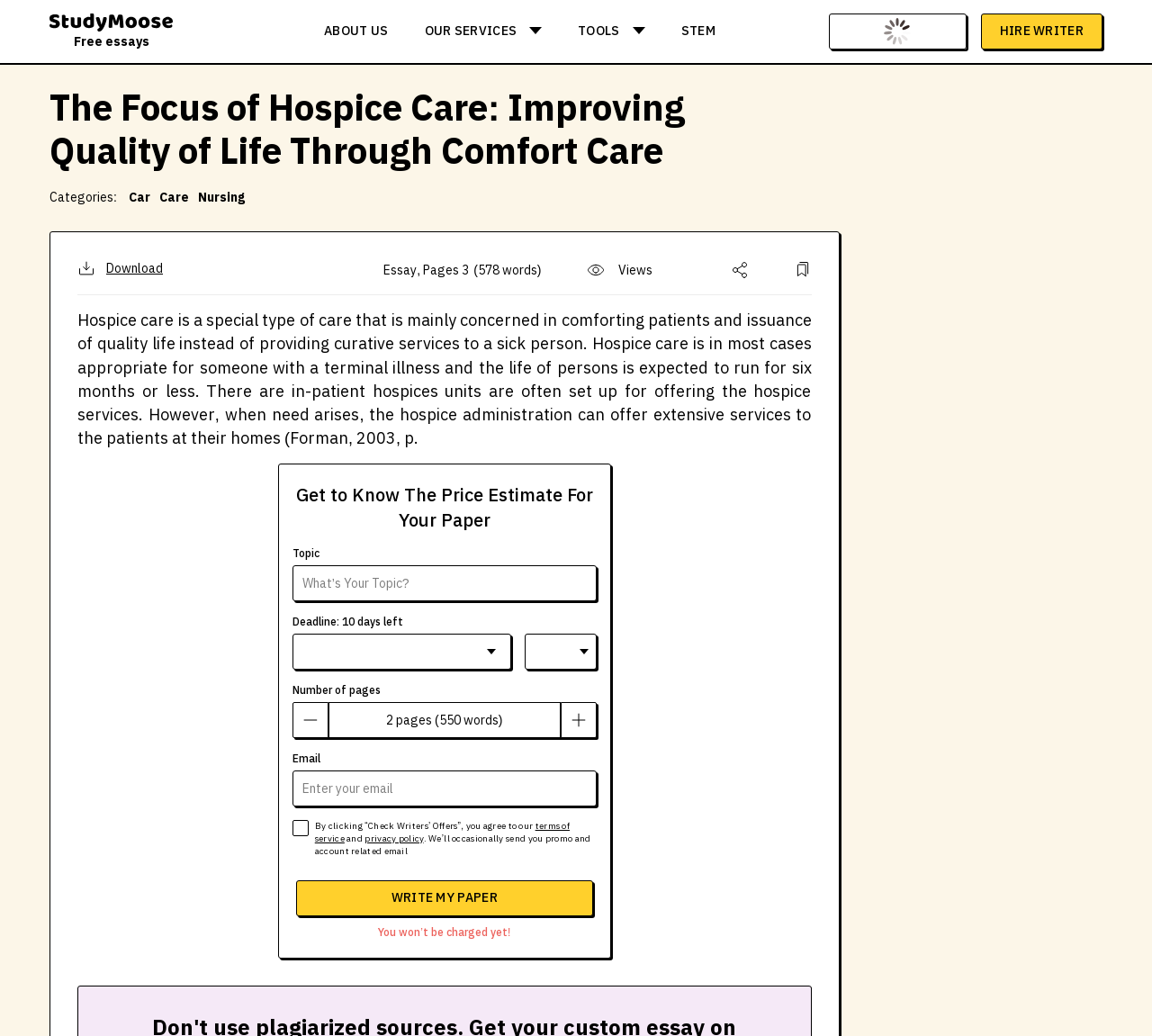Please examine the image and answer the question with a detailed explanation:
What is the purpose of the 'HIRE WRITER' button?

The 'HIRE WRITER' button appears to be a call-to-action for users to hire a writer to complete their essay. This button is likely a key step in the process of using the essay writing service offered on the webpage.